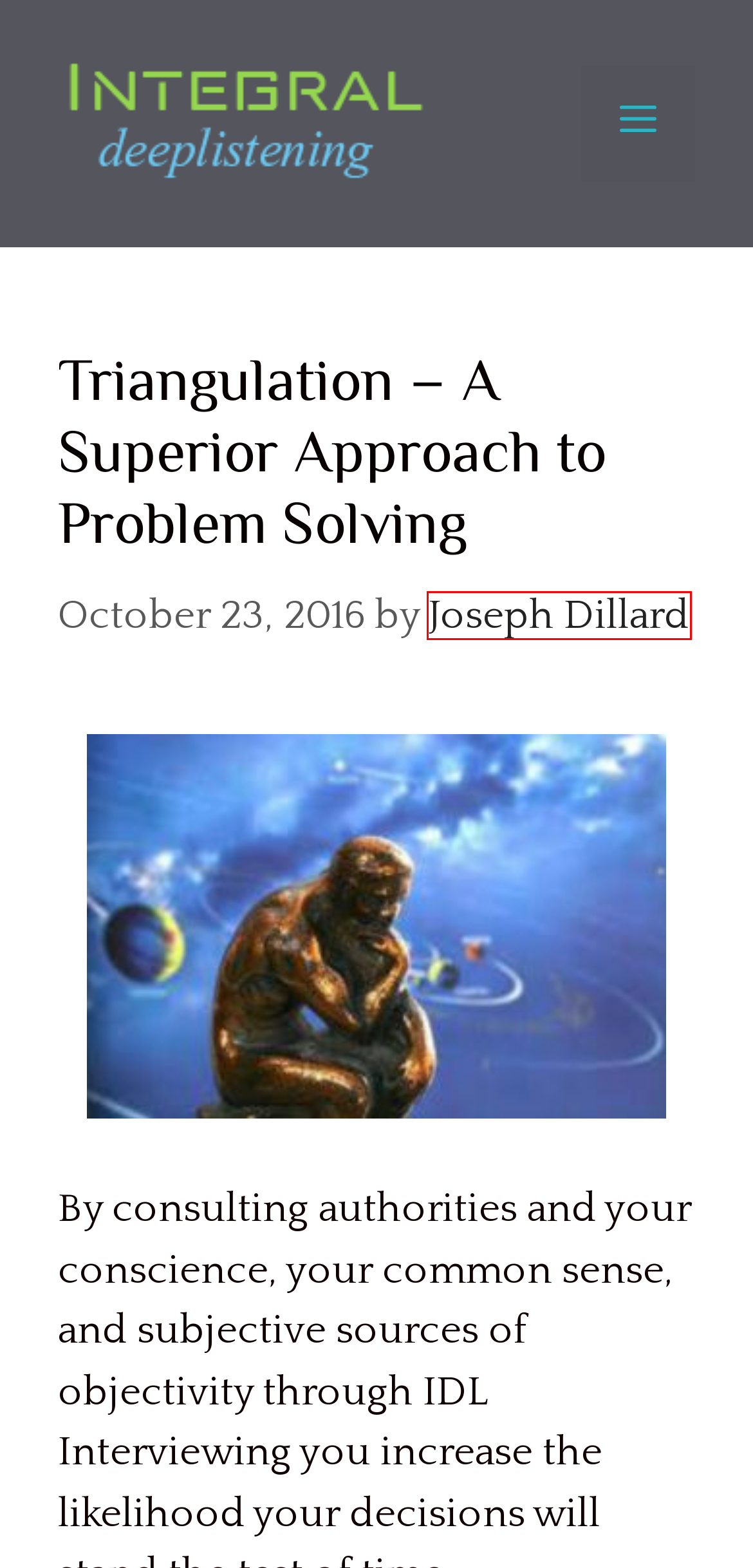Review the screenshot of a webpage which includes a red bounding box around an element. Select the description that best fits the new webpage once the element in the bounding box is clicked. Here are the candidates:
A. IDL Counseling/Training – Integral Deep Listening
B. About Joseph Dillard – Integral Deep Listening
C. Contact – Integral Deep Listening
D. Log In ‹ Integral Deep Listening — WordPress
E. Joseph Dillard – Integral Deep Listening
F. Books – Integral Deep Listening
G. What is IDL? – Integral Deep Listening
H. Integral Deep Listening – Integral Deep Listening

E